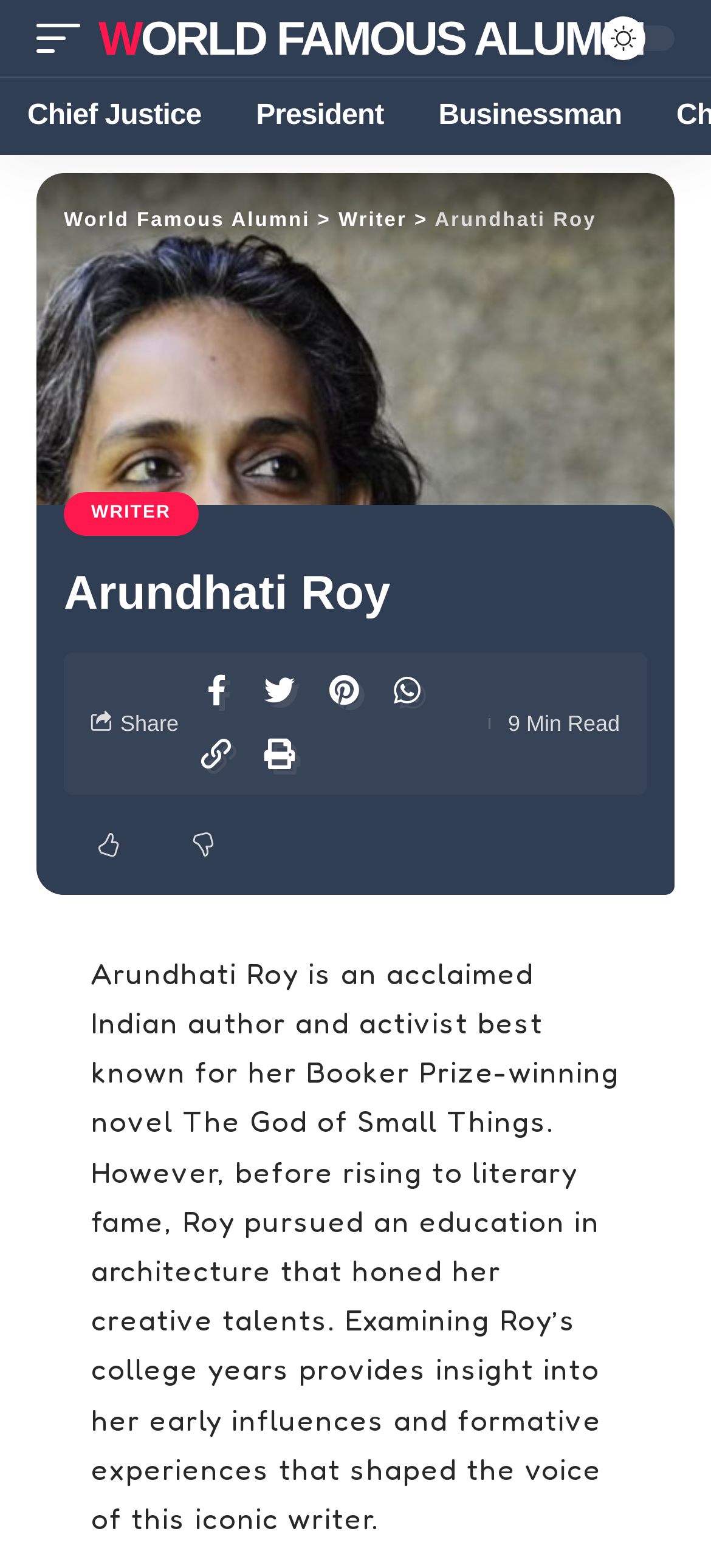Predict the bounding box of the UI element that fits this description: "World Famous Alumni".

[0.138, 0.0, 0.906, 0.049]